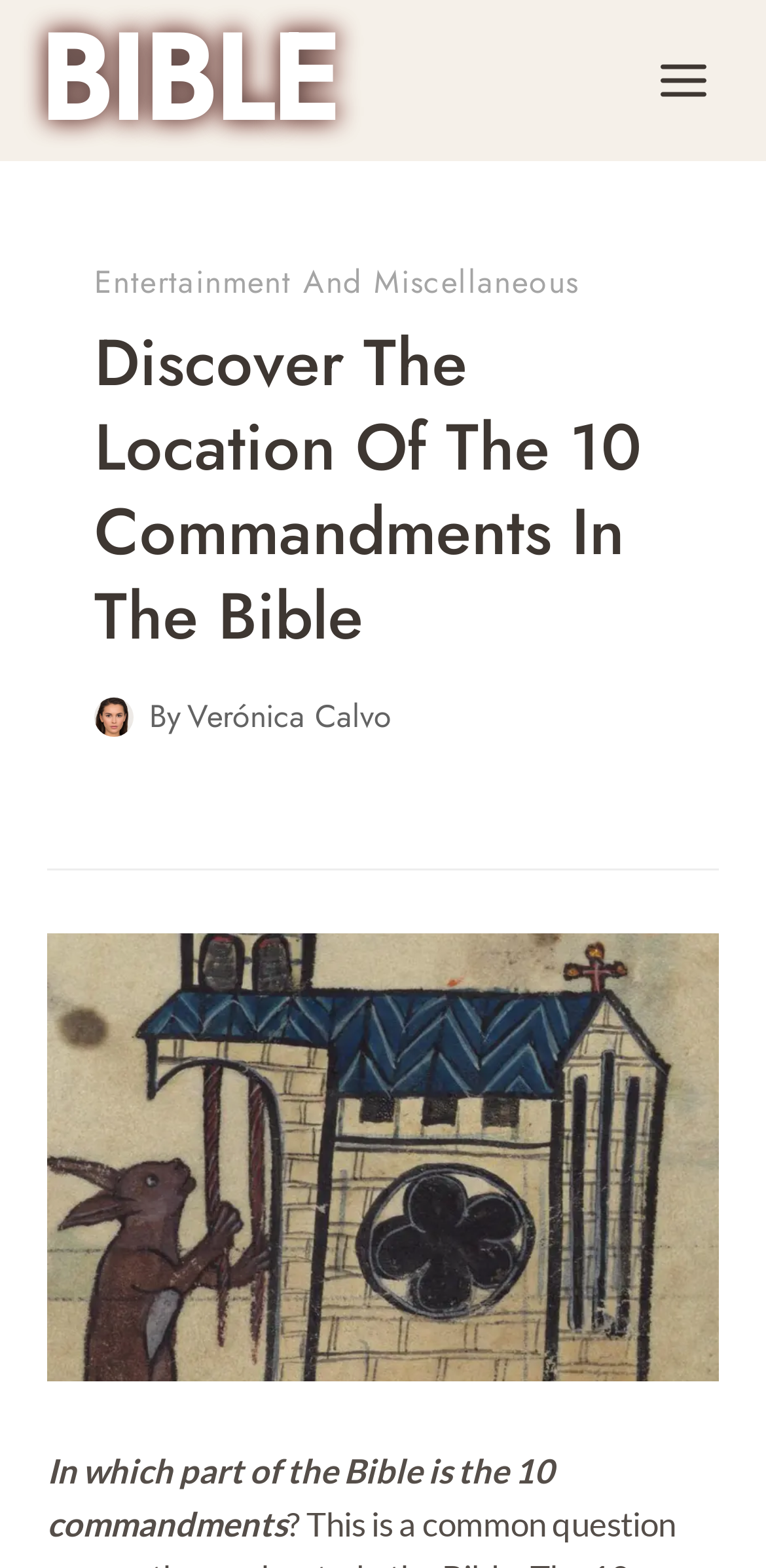Please identify and generate the text content of the webpage's main heading.

Discover The Location Of The 10 Commandments In The Bible